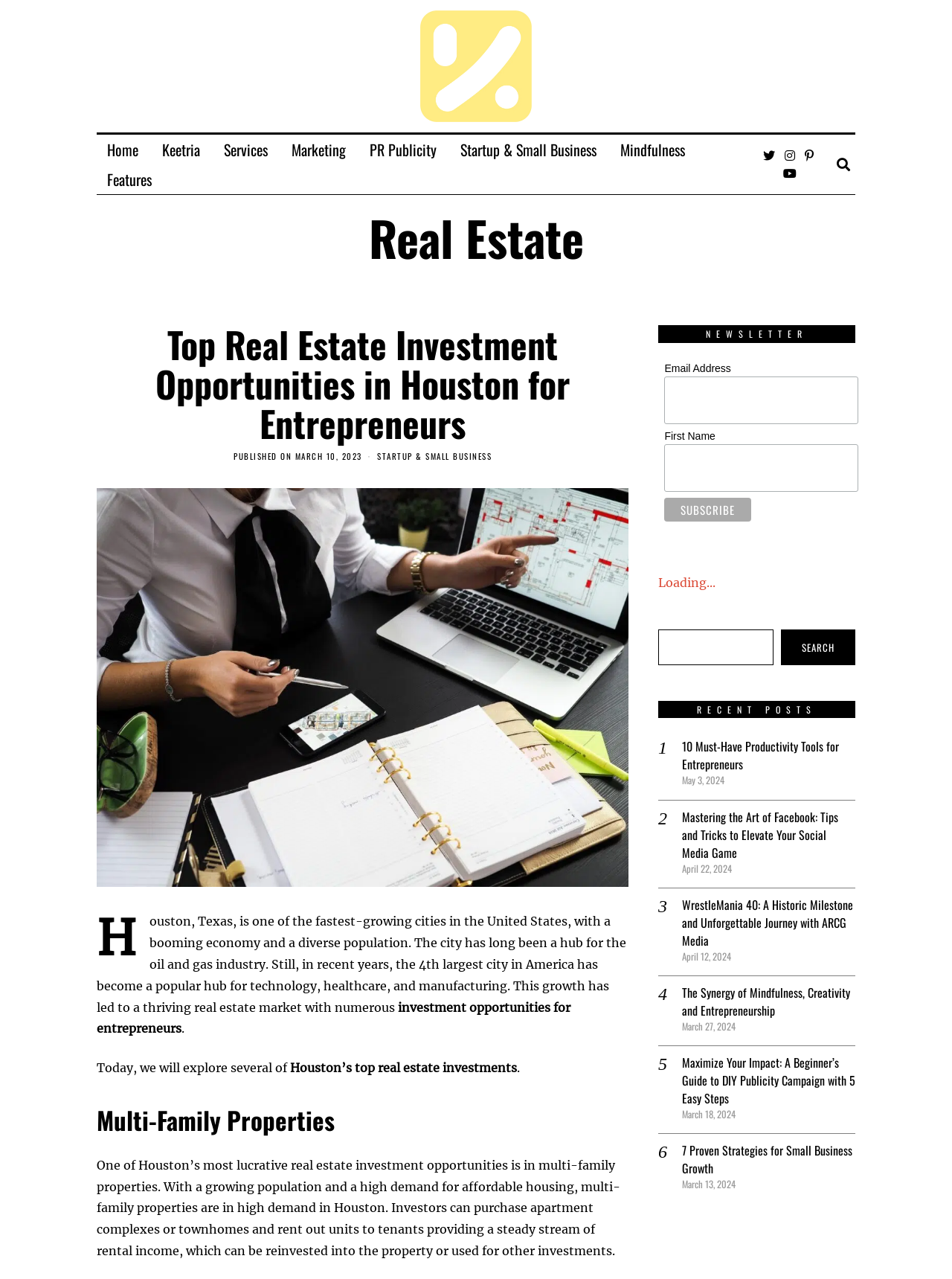What is the location mentioned in the article?
Please provide a single word or phrase as the answer based on the screenshot.

Houston